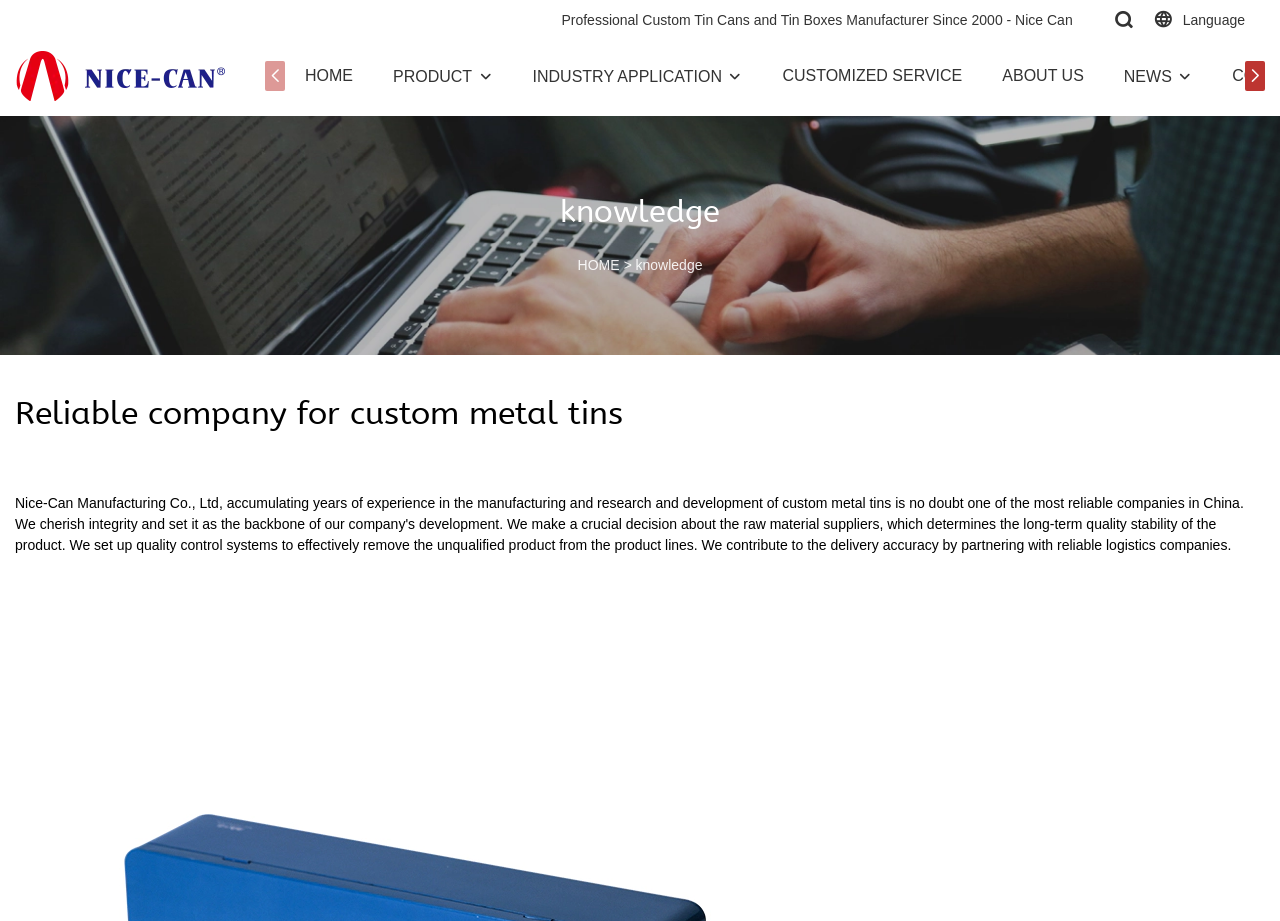What is the main heading of this webpage? Please extract and provide it.

Reliable company for custom metal tins